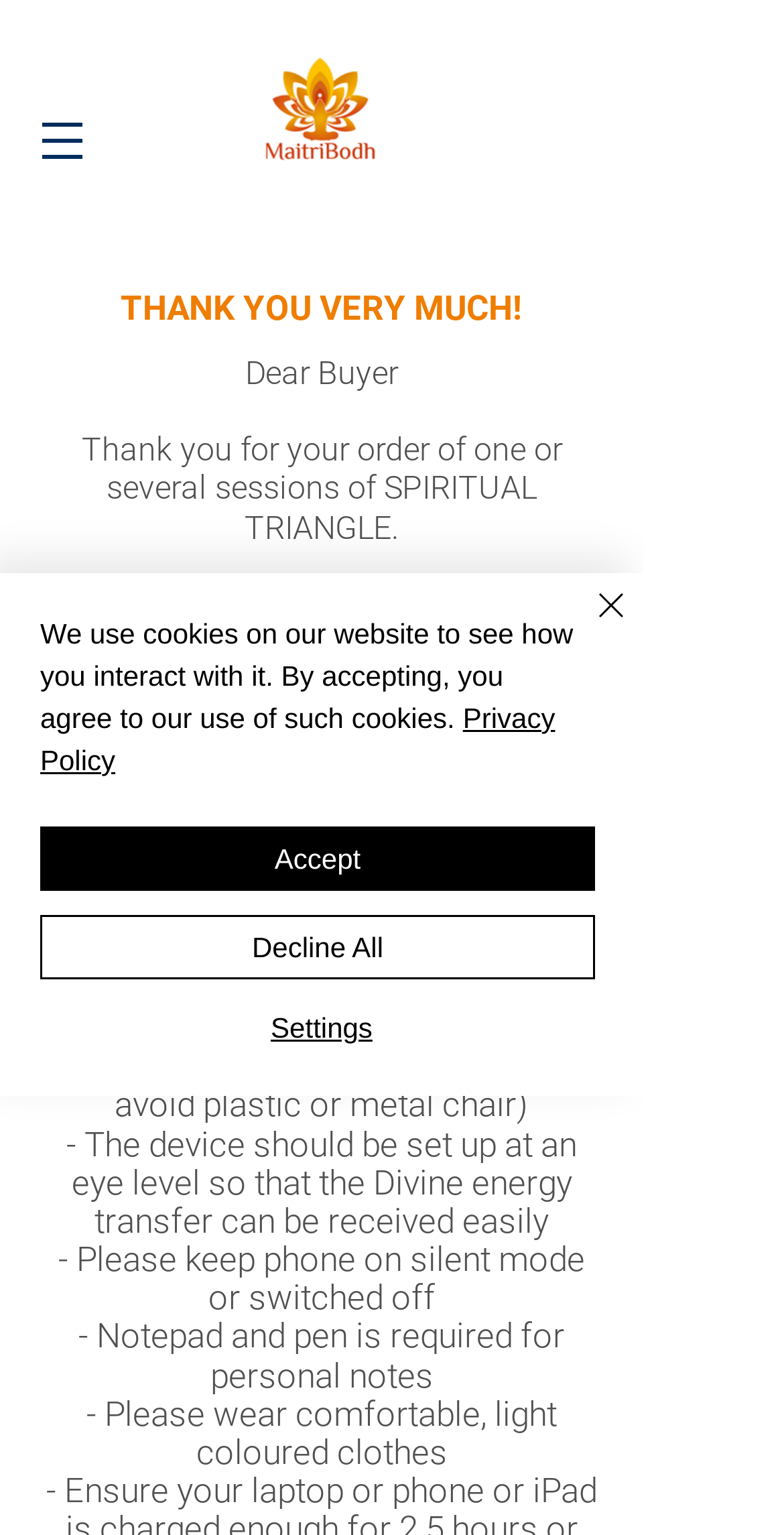How will the buyer receive the link to the ordered Zoom session?
Look at the image and answer the question with a single word or phrase.

Email from MaitriBodh Parivaar